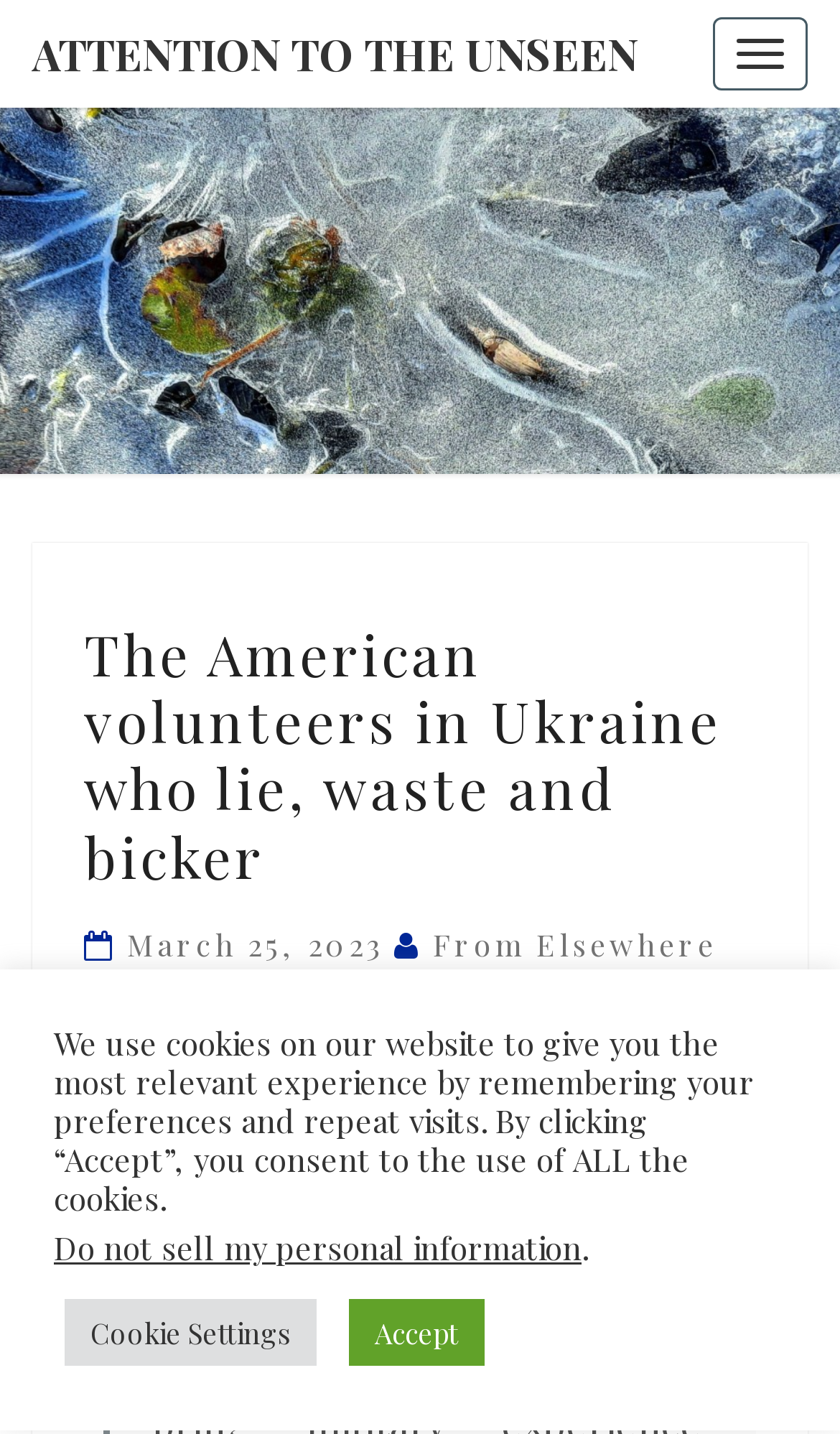Predict the bounding box coordinates of the UI element that matches this description: "March 25, 2023". The coordinates should be in the format [left, top, right, bottom] with each value between 0 and 1.

[0.151, 0.644, 0.469, 0.673]